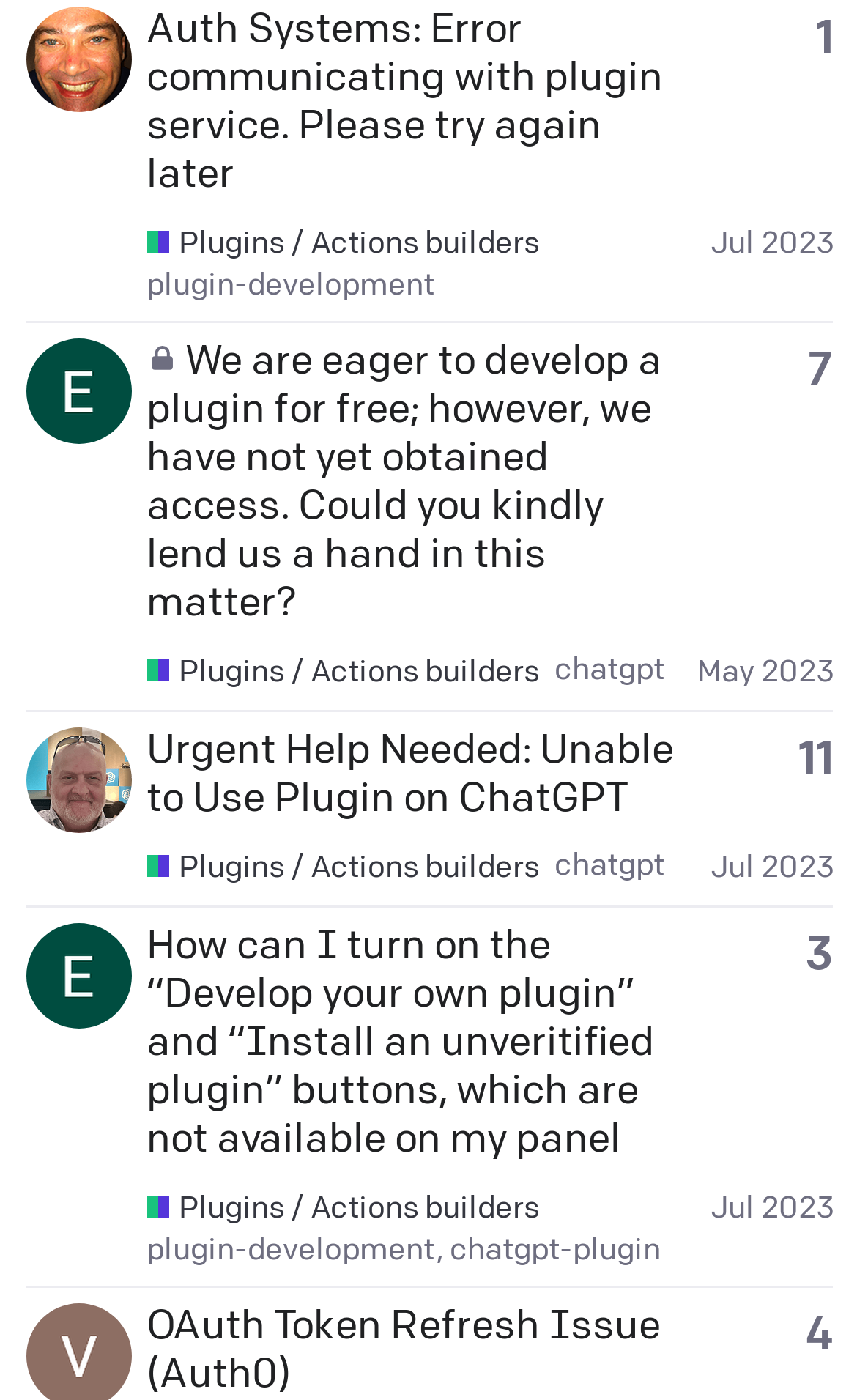Highlight the bounding box coordinates of the element you need to click to perform the following instruction: "Read topic about developing a plugin for free."

[0.171, 0.24, 0.772, 0.449]